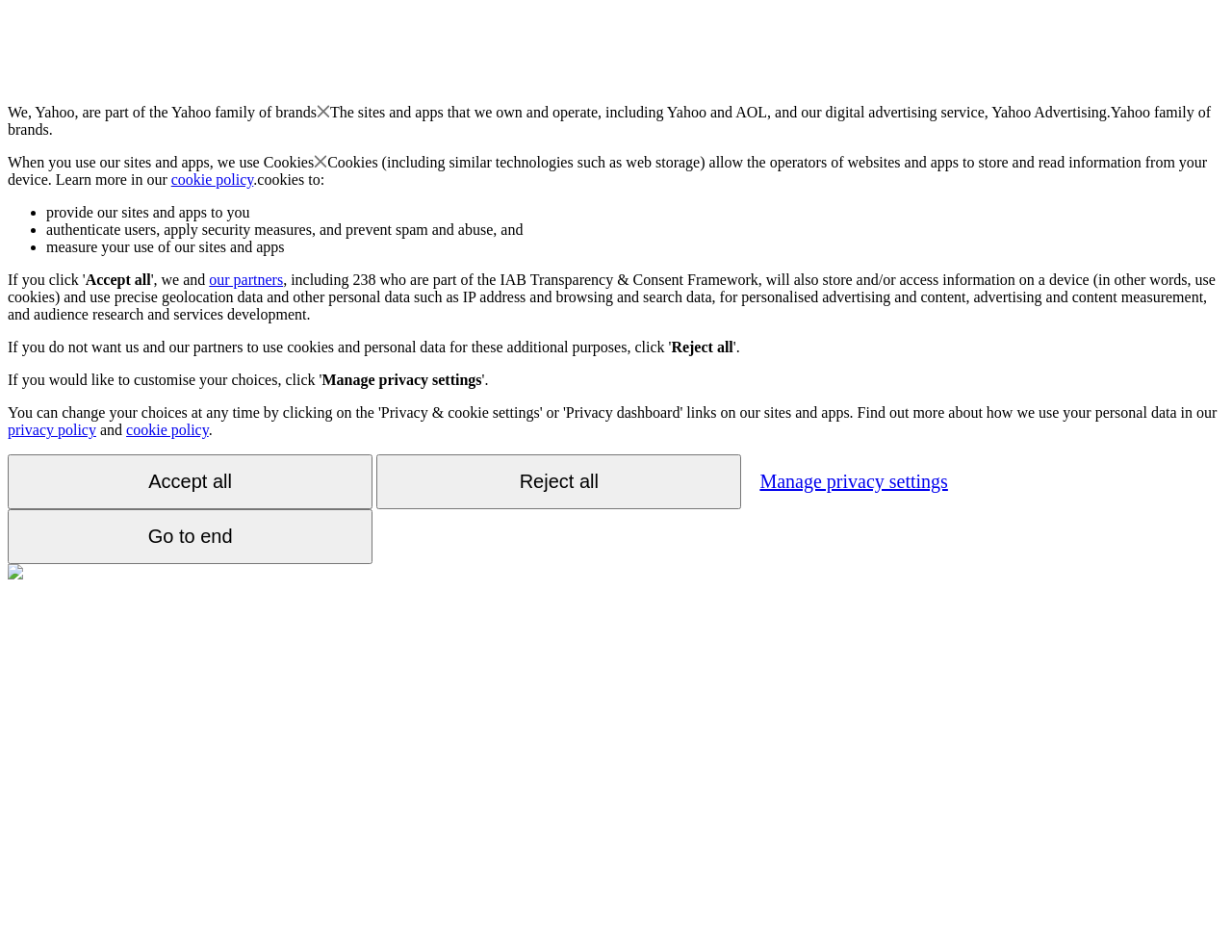Please specify the bounding box coordinates of the clickable region necessary for completing the following instruction: "Click the 'Reject all' button". The coordinates must consist of four float numbers between 0 and 1, i.e., [left, top, right, bottom].

[0.545, 0.356, 0.595, 0.373]